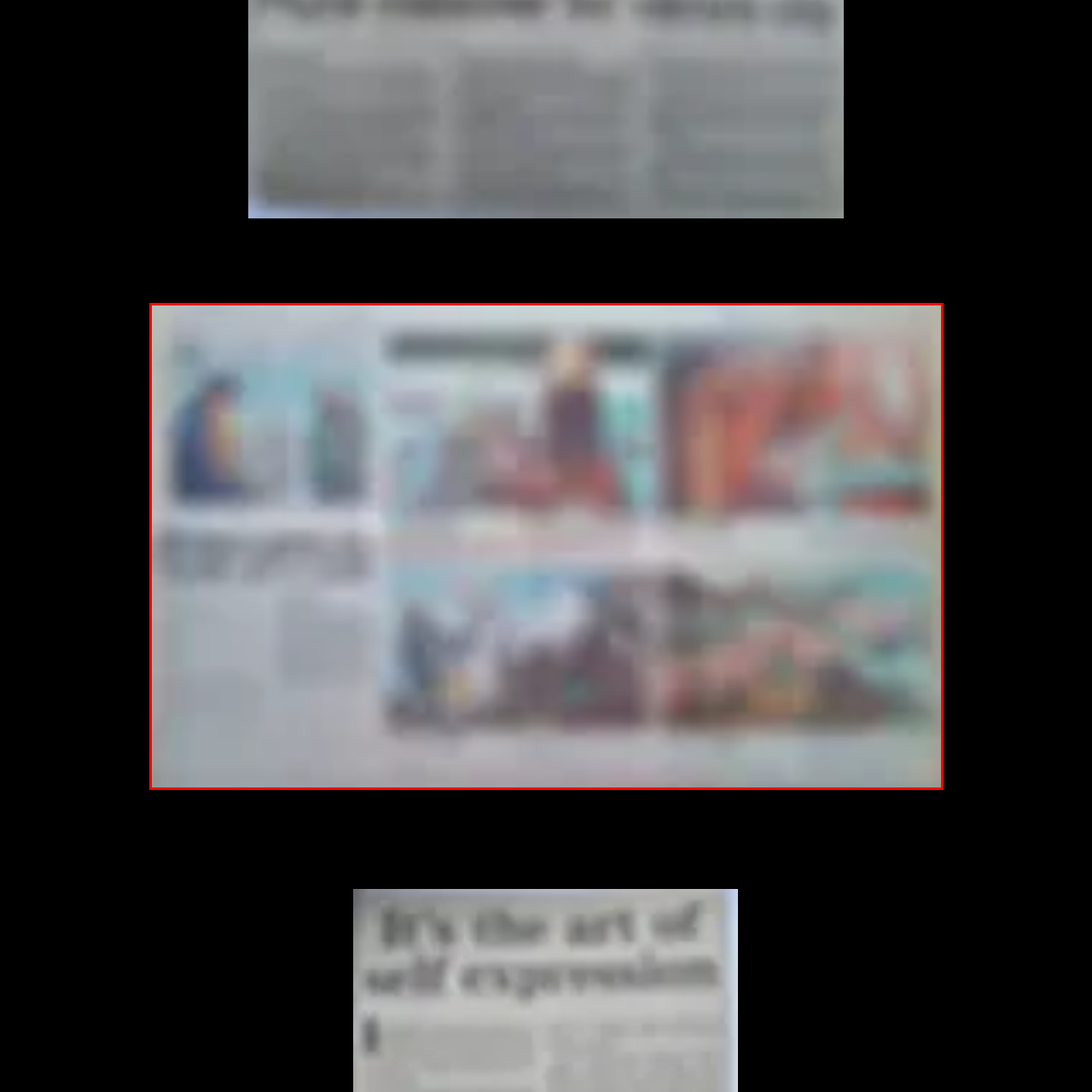Offer a comprehensive description of the image enclosed by the red box.

The image presents a collage of various scenes, likely from a documentary or travel article. 

In the upper left, a person gazes thoughtfully at a distant landscape, reflecting a sense of contemplation and connection with nature. Adjacent to this, a vibrant scene captures interactions, possibly highlighting cultural exchanges or significant experiences. 

The lower section showcases a stunning vista, where mountains meet water, encapsulating the breathtaking beauty of the environment. The use of color and composition in each panel suggests a narrative that intertwines the human experience with the awe-inspiring moments shared with the natural world, inviting viewers to explore the themes of adventure, discovery, and reflection.